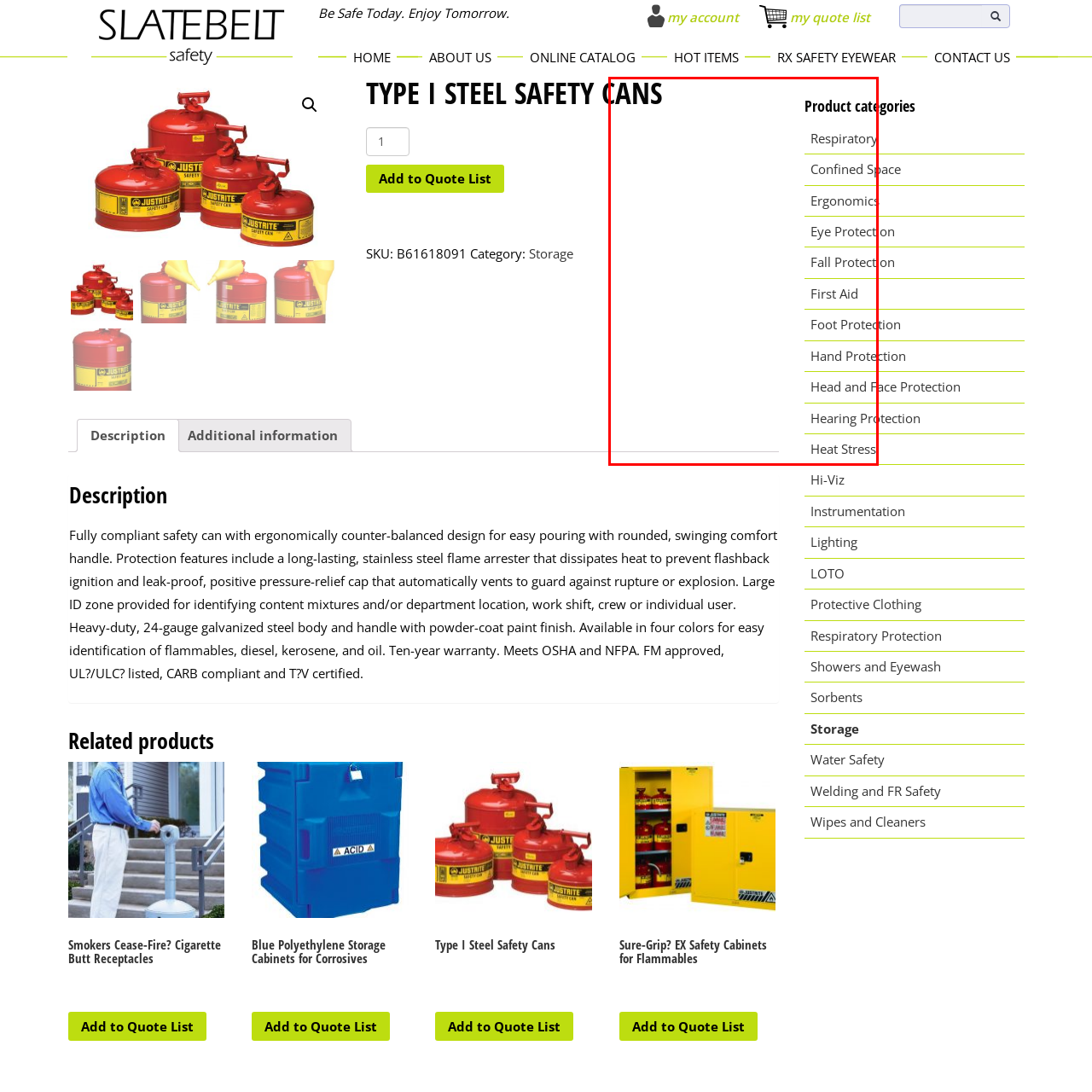Offer a detailed caption for the picture inside the red-bordered area.

The image prominently displays the heading "TYPE I STEEL SAFETY CANS" at the top, emphasizing the focus on this safety equipment category. Below the heading, a list of various product categories is presented, featuring essential safety items such as "Respiratory," "Confined Space," "Ergonomics," "Eye Protection," "Fall Protection," "First Aid," "Foot Protection," "Hand Protection," "Head and Face Protection," "Hearing Protection," and "Heat Stress." The structure of the image suggests it is part of a larger catalog or website dedicated to personal protective equipment (PPE) and safety supplies, designed to inform and guide users on the availability of crucial safety gear for various workplace environments.